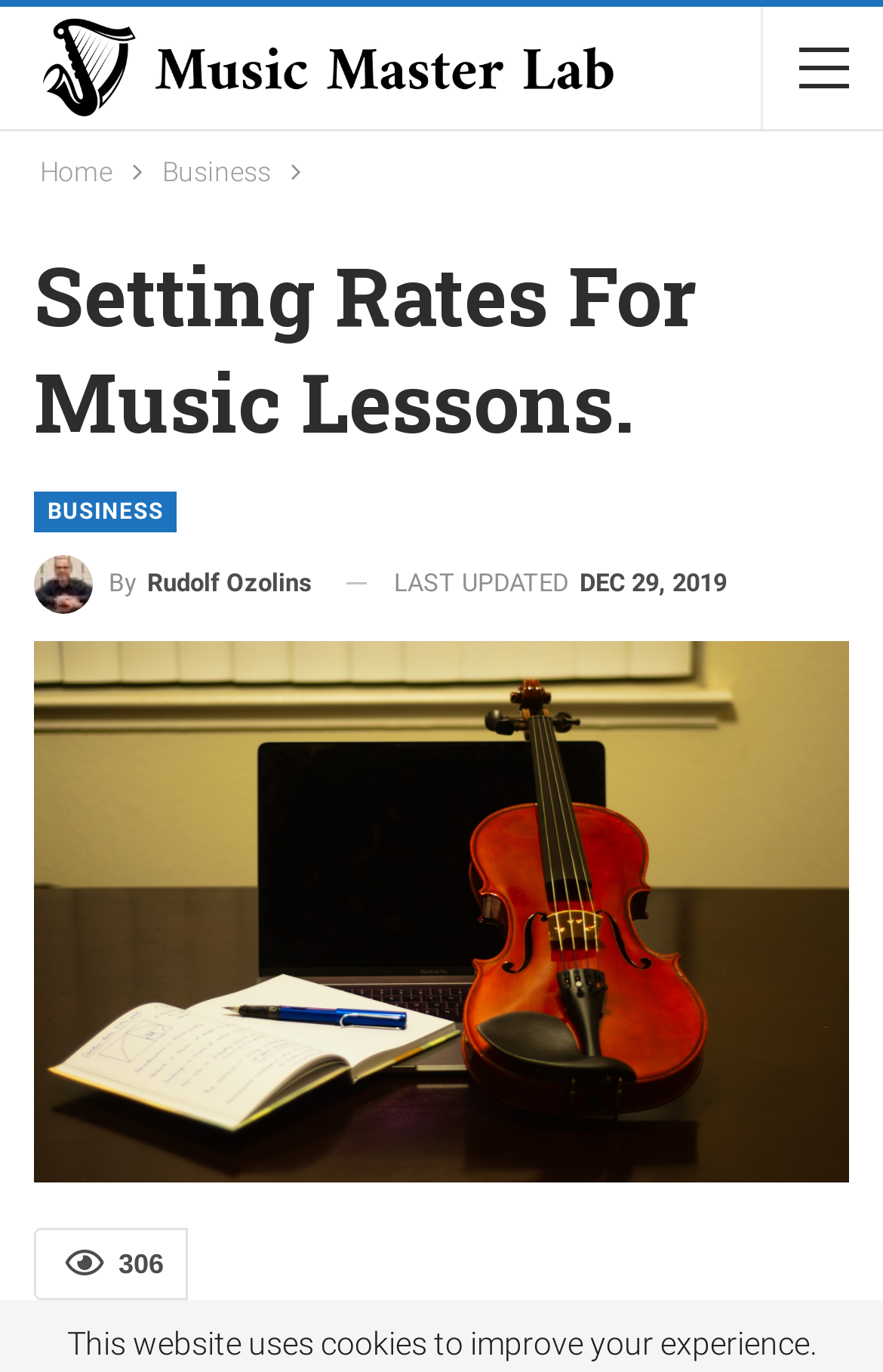How many links are in the breadcrumbs navigation?
Answer the question in as much detail as possible.

The breadcrumbs navigation is located at the top of the webpage, and it contains two links: 'Home' and 'Business'. These links can be identified by their bounding box coordinates and OCR text.